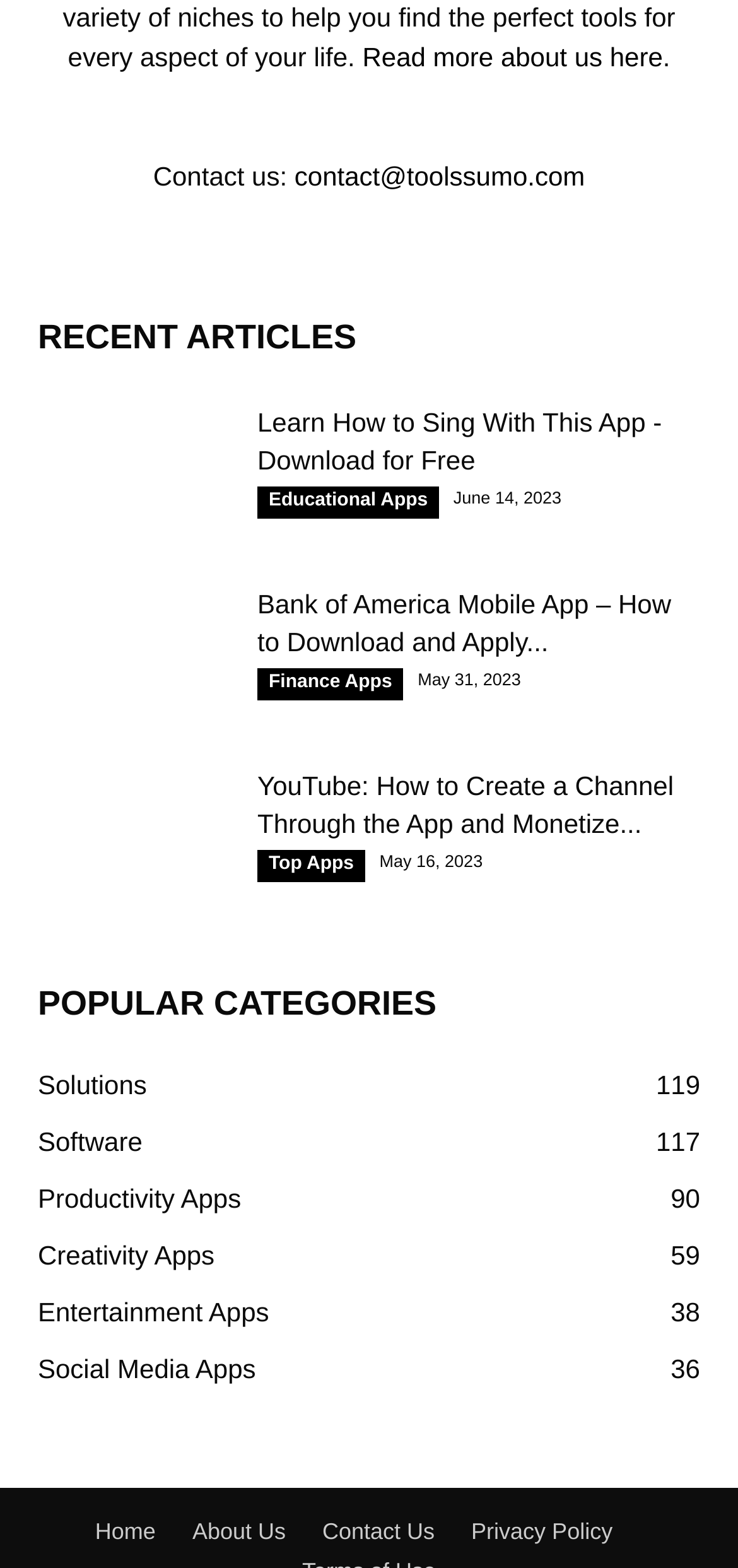Answer the following inquiry with a single word or phrase:
What is the purpose of this website?

Discover and research apps and software